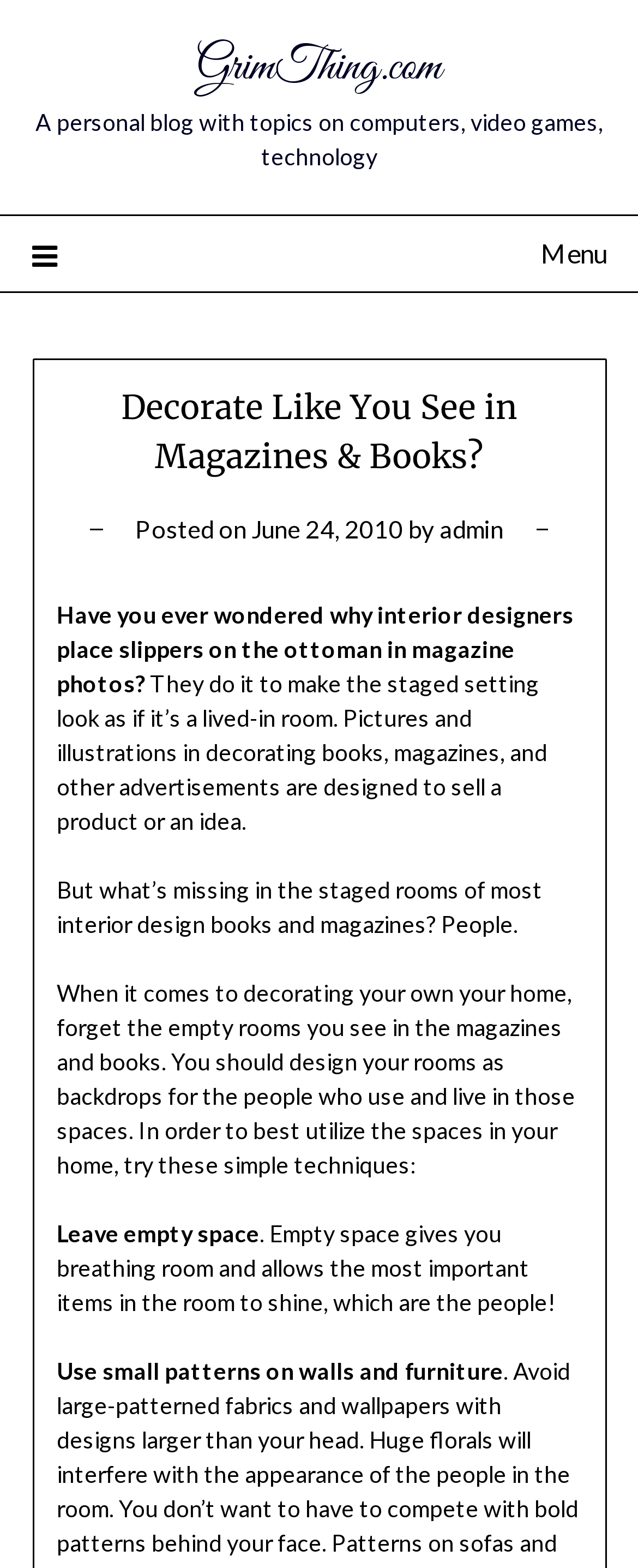Predict the bounding box of the UI element that fits this description: "Why is Council tax rising?".

None